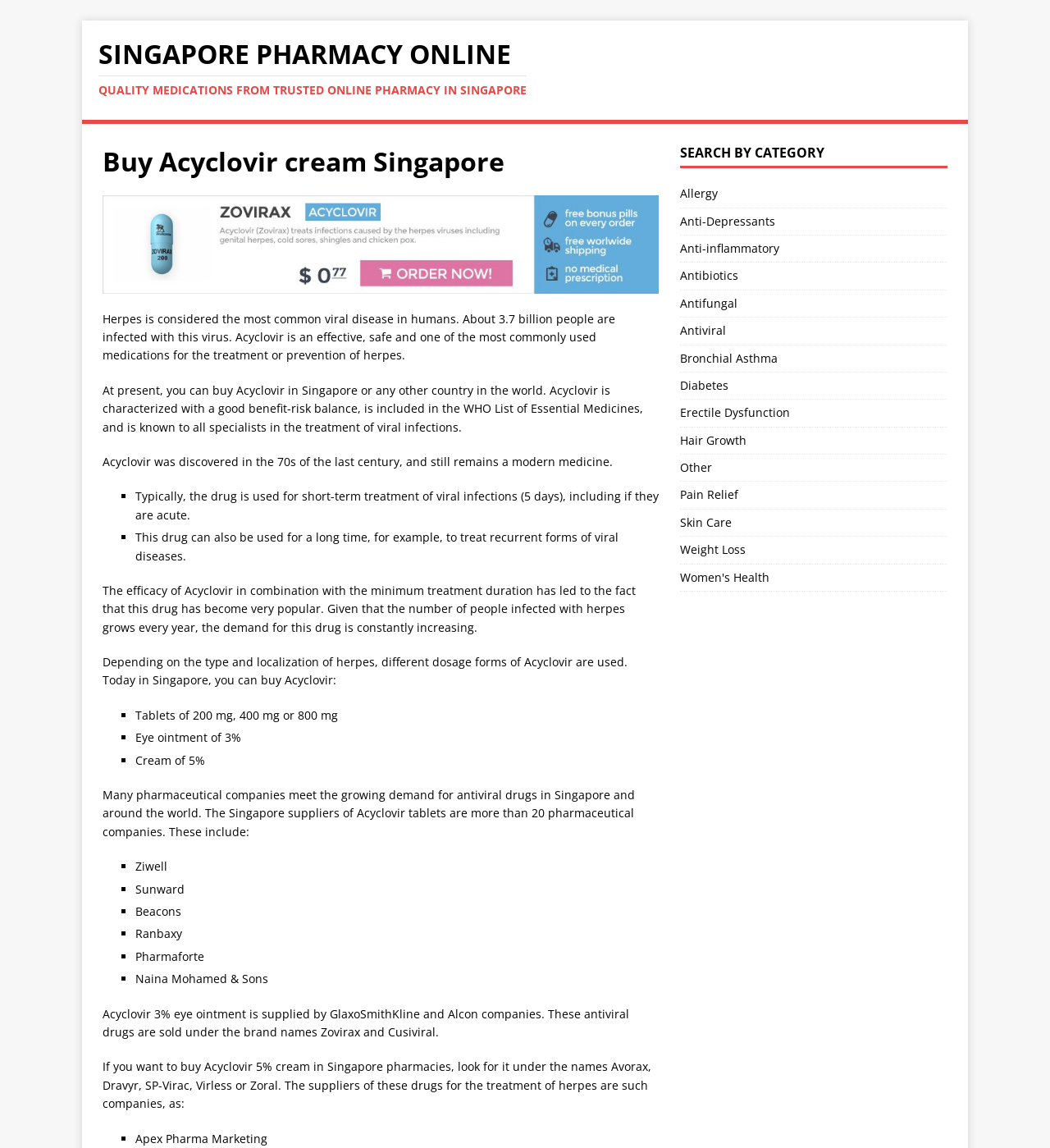Find the bounding box coordinates of the clickable area required to complete the following action: "Click on the link to buy Acyclovir cream in Singapore".

[0.098, 0.126, 0.627, 0.156]